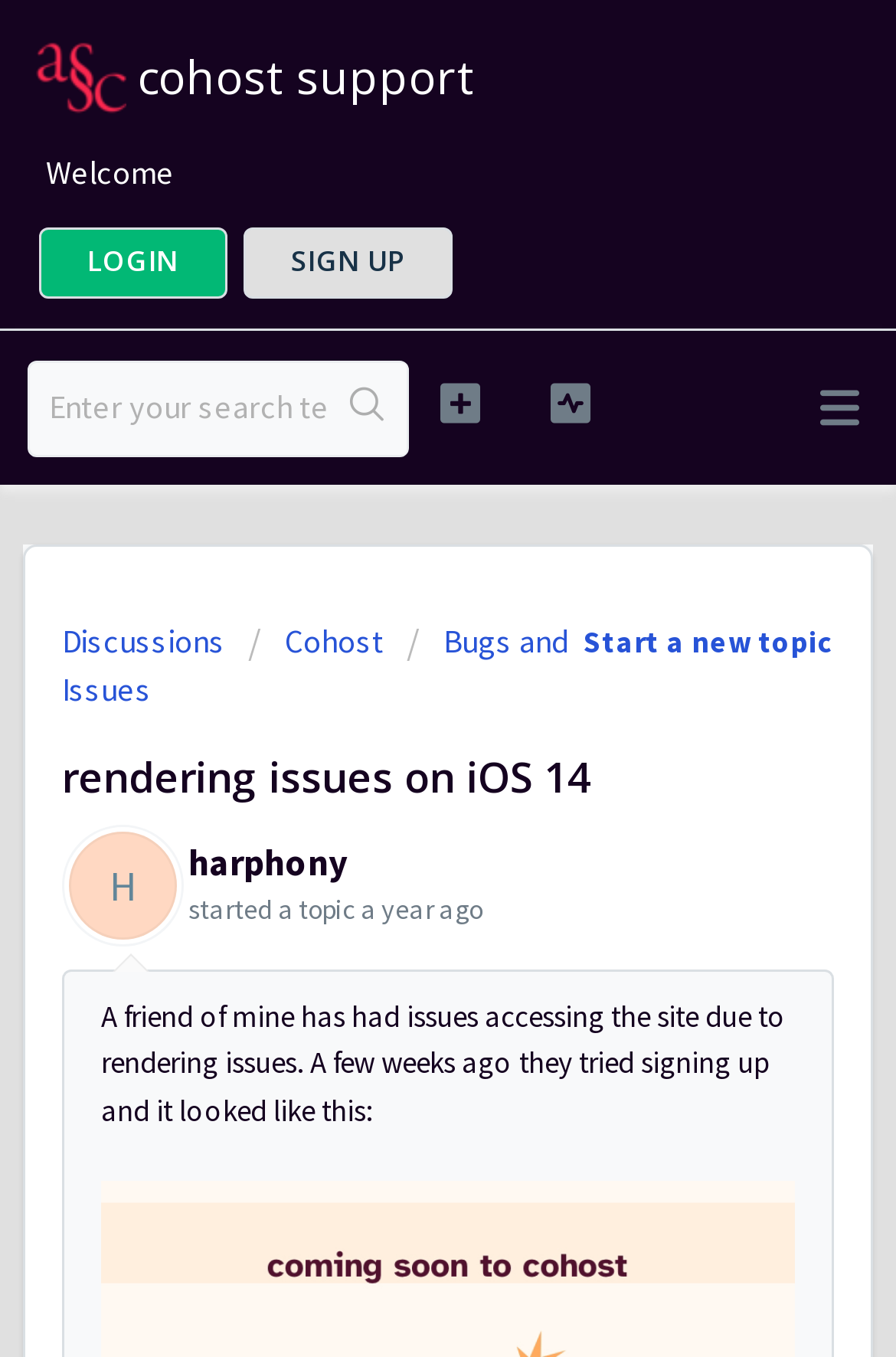What is the topic of the discussion?
Answer the question in as much detail as possible.

The topic of the discussion is indicated by the heading element with the text 'rendering issues on iOS 14', which is located near the top of the webpage.